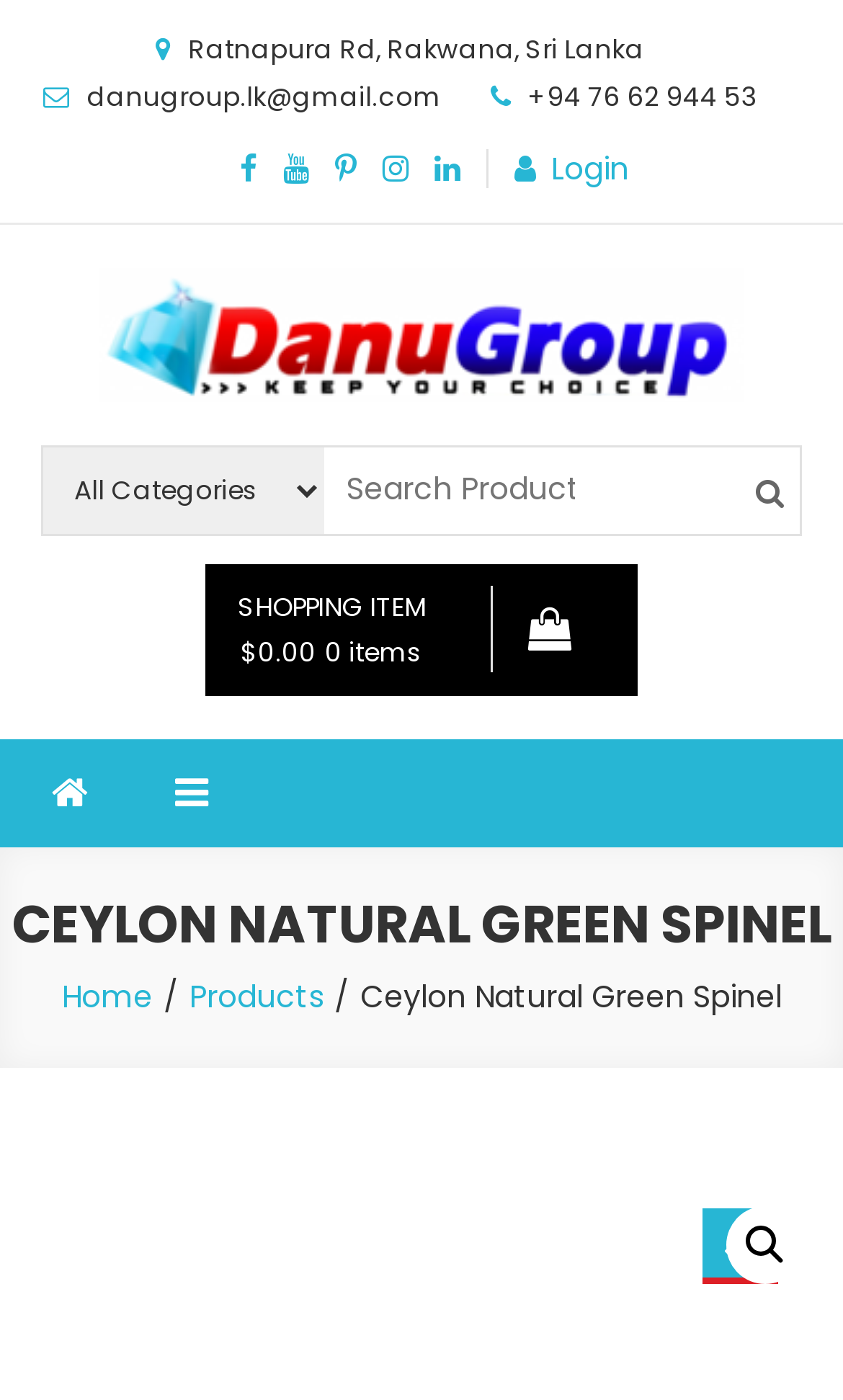Extract the main heading text from the webpage.

CEYLON NATURAL GREEN SPINEL